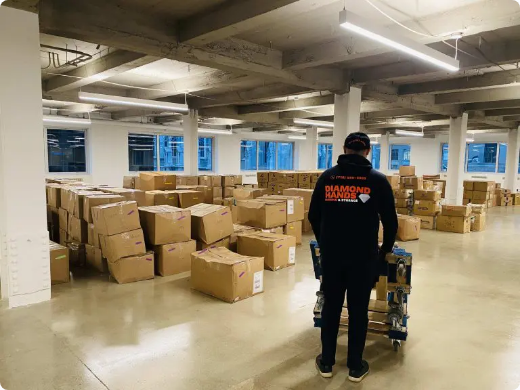Provide a brief response using a word or short phrase to this question:
What type of light is illuminating the moving process?

natural light